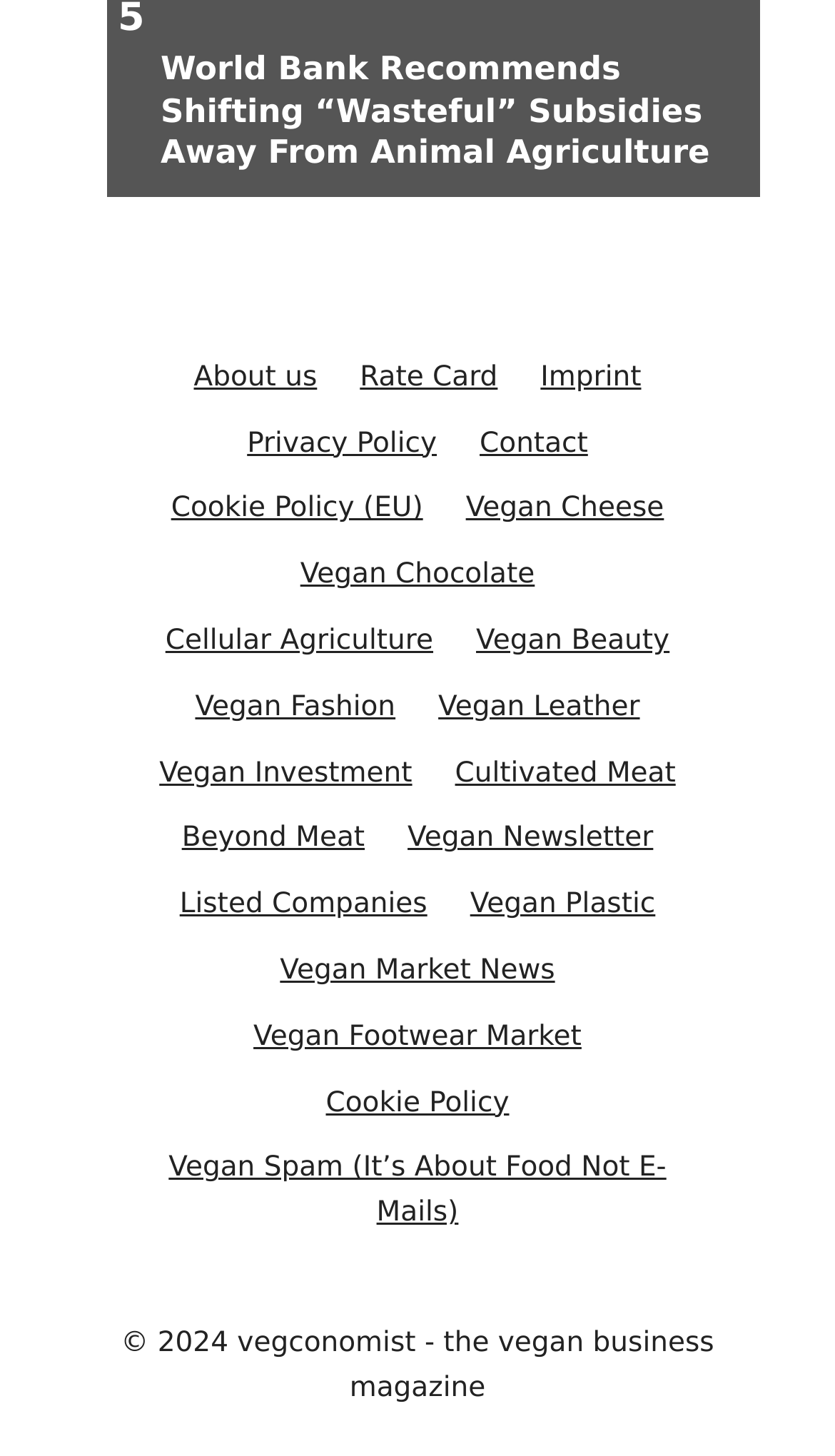What is the last link in the footer?
Look at the screenshot and respond with one word or a short phrase.

Vegan Spam (It’s About Food Not E-Mails)